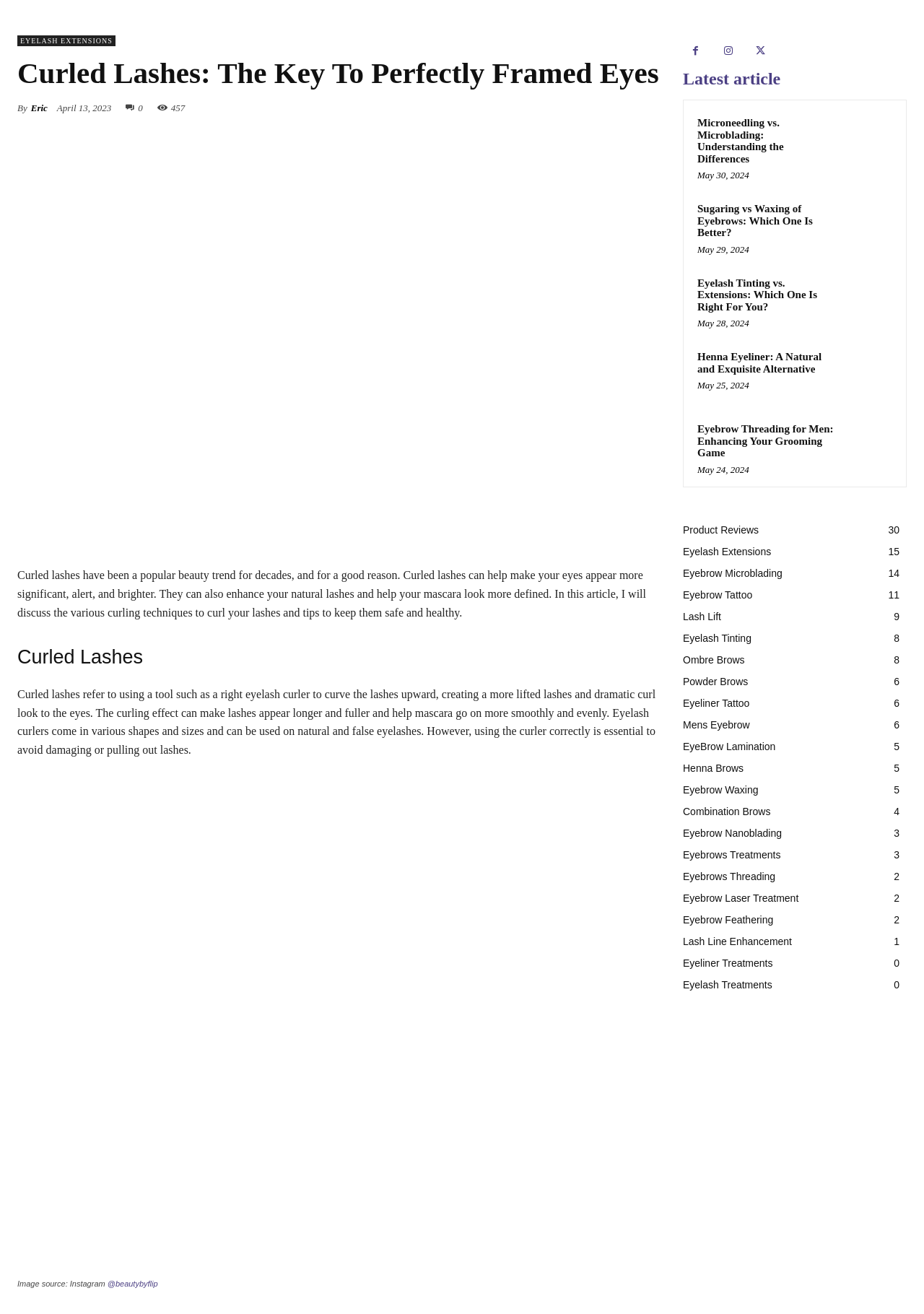Provide a short answer to the following question with just one word or phrase: What is the topic of the article?

Curled lashes